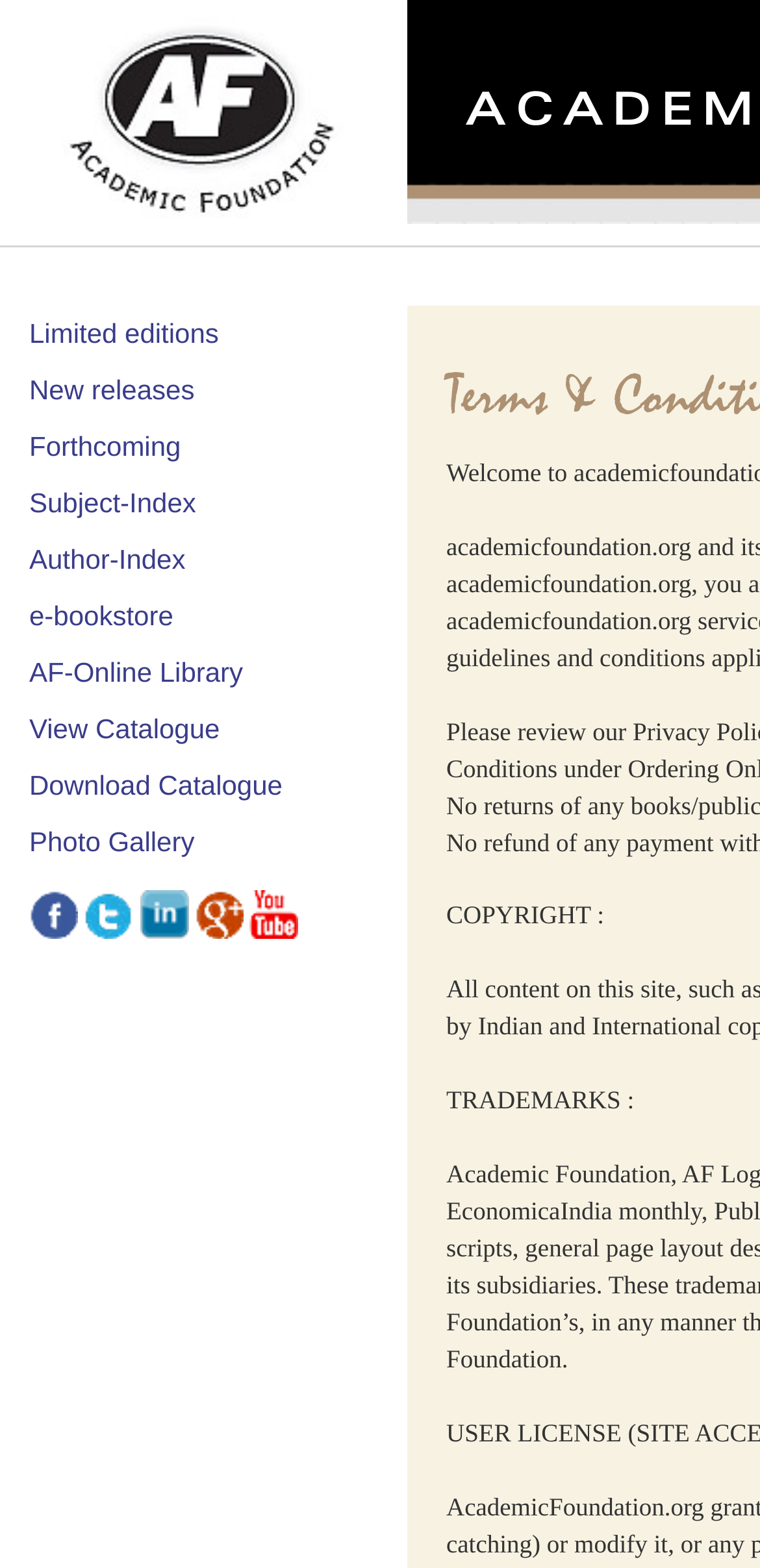From the webpage screenshot, identify the region described by View Catalogue. Provide the bounding box coordinates as (top-left x, top-left y, bottom-right x, bottom-right y), with each value being a floating point number between 0 and 1.

[0.0, 0.455, 0.289, 0.475]